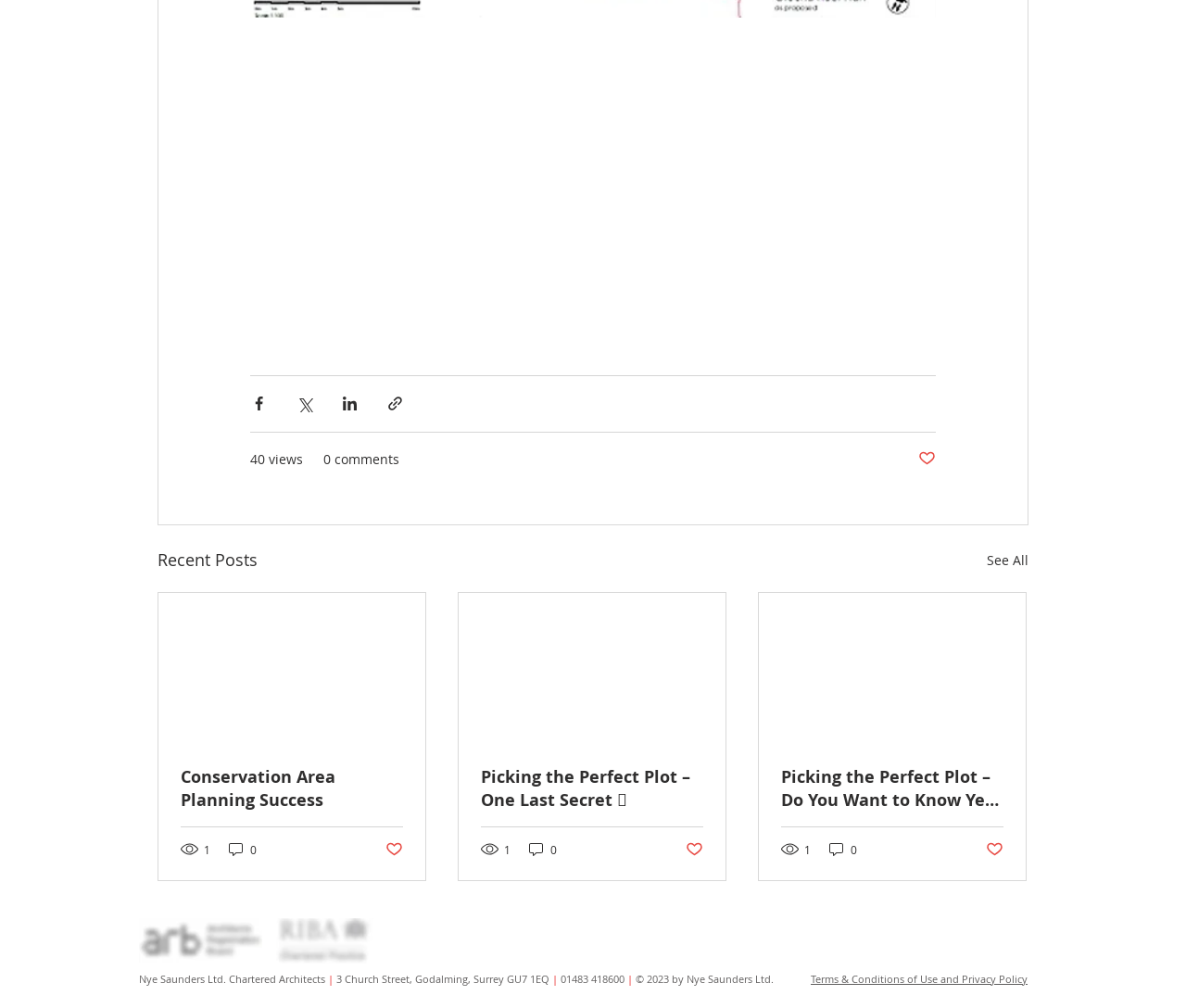What is the name of the first article?
Please provide a comprehensive answer based on the details in the screenshot.

I found the article title 'Conservation Area Planning Success' in the first article element with coordinates [0.134, 0.588, 0.359, 0.873], specifically in the link element with coordinates [0.152, 0.759, 0.34, 0.805].